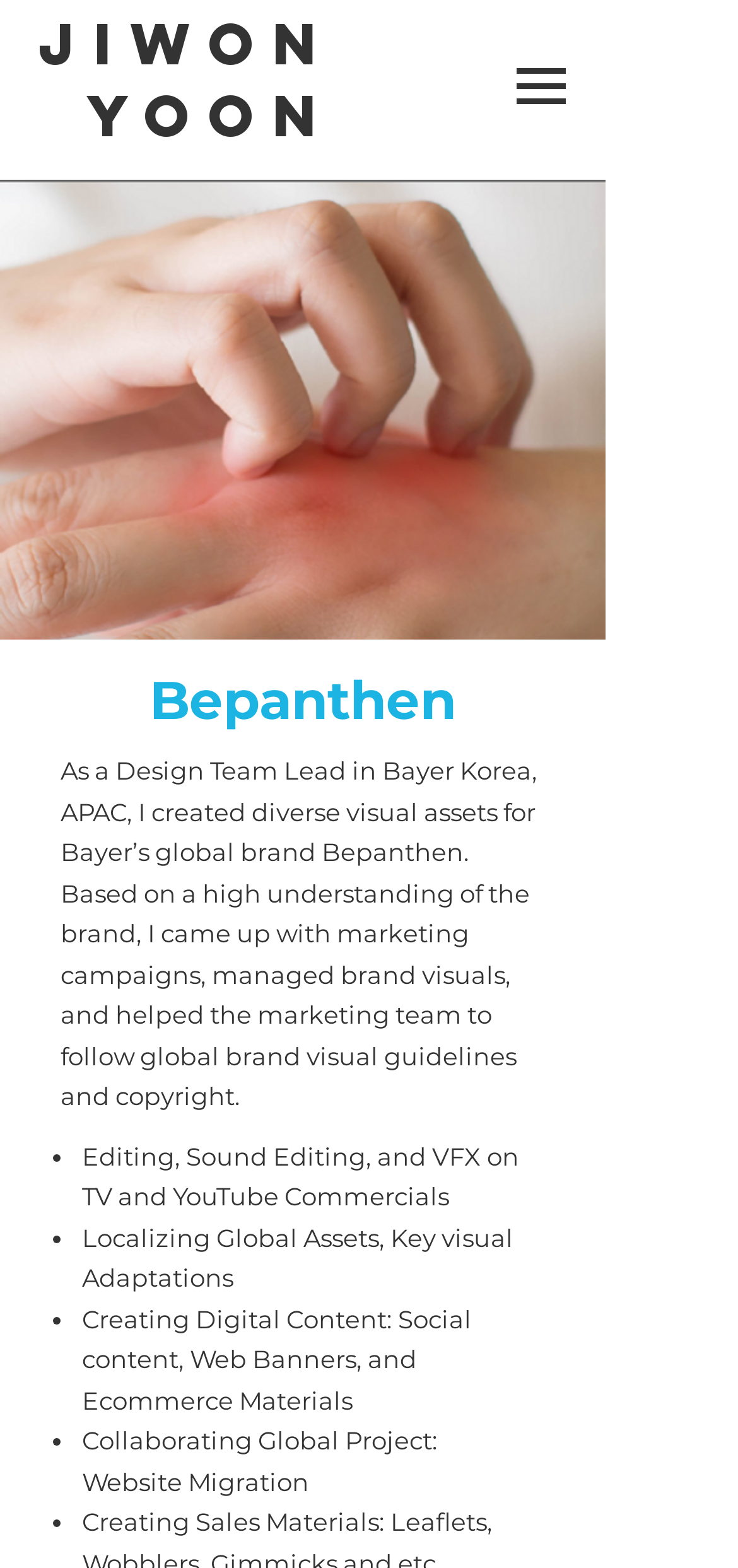Locate the UI element that matches the description JIWON YOON in the webpage screenshot. Return the bounding box coordinates in the format (top-left x, top-left y, bottom-right x, bottom-right y), with values ranging from 0 to 1.

[0.053, 0.012, 0.454, 0.094]